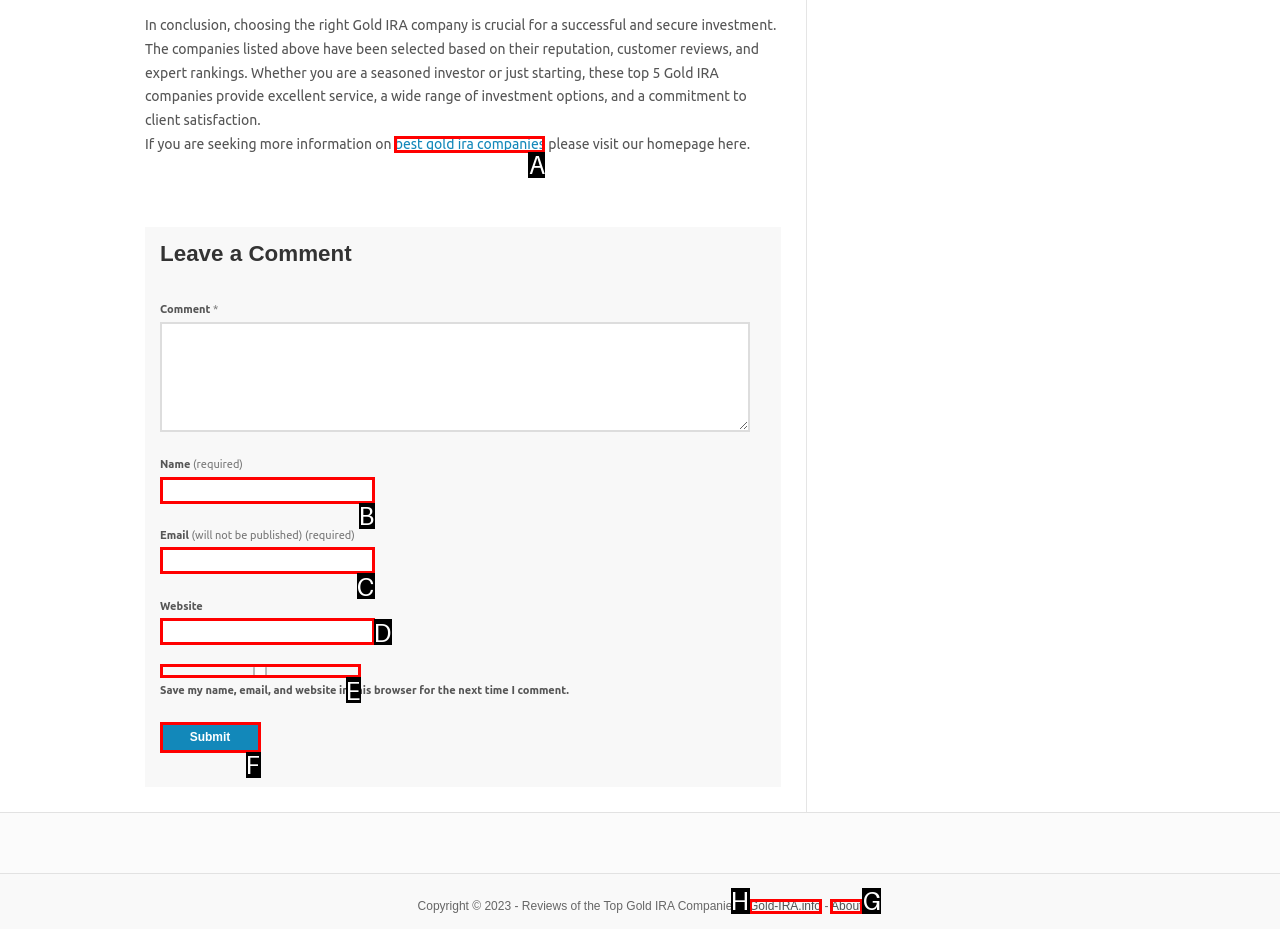Determine the right option to click to perform this task: Click the 'About' link
Answer with the correct letter from the given choices directly.

G